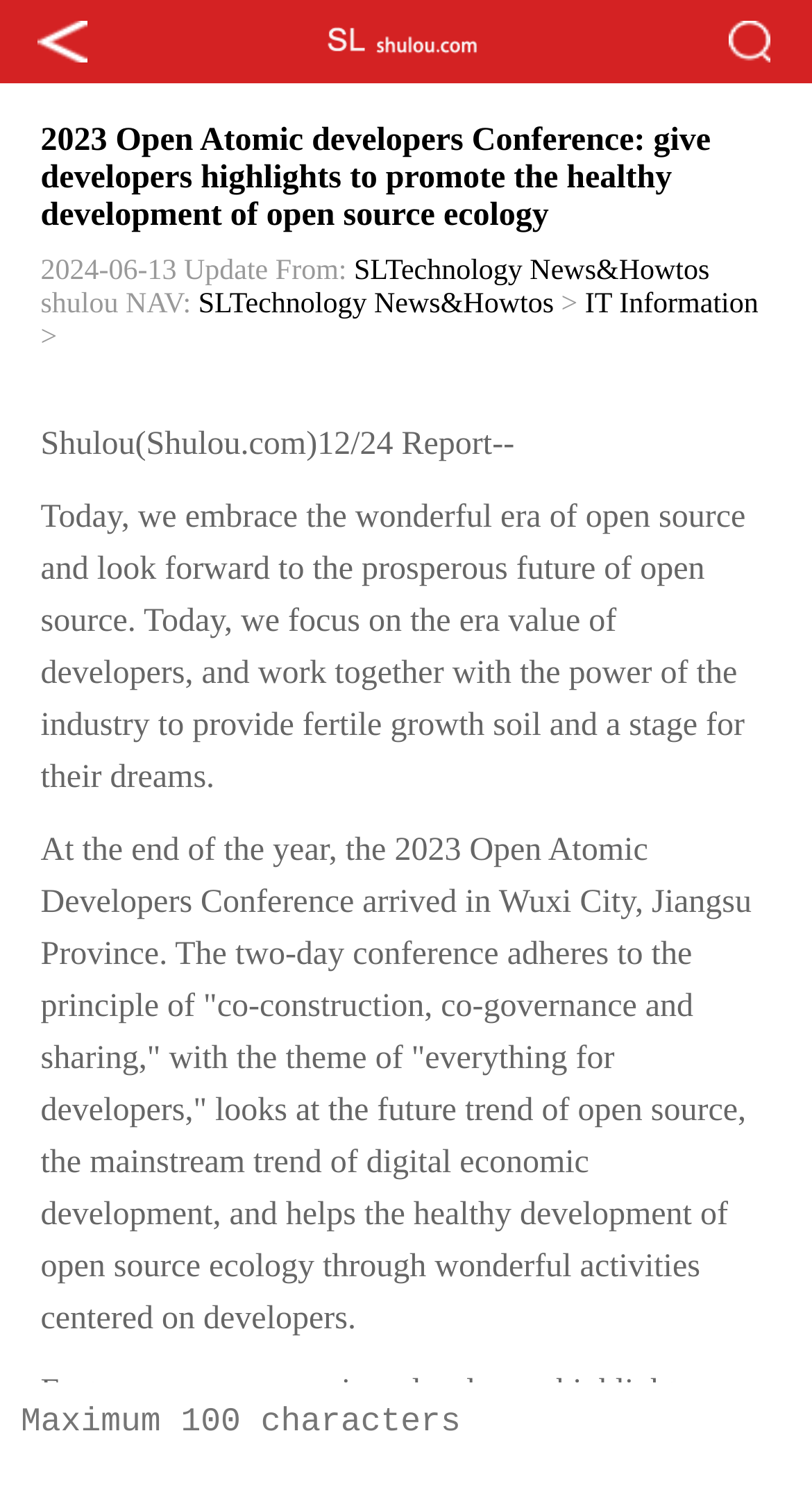Write an exhaustive caption that covers the webpage's main aspects.

This webpage appears to be an article or news page about the 2023 Open Atomic Developers Conference. At the top of the page, there are three images, one on the left, one in the center, and one on the right. Below these images, there is a search bar with a "Search" button to the right. 

The main content of the page is divided into several sections. The first section has a heading that mentions the conference title and its focus on promoting the healthy development of open source ecology. Below this heading, there is a line of text indicating that the article was updated on June 13, 2024, and it is from SLTechnology News&Howtos. 

The next section has a few links, including "About us" and "Contact us", which are positioned near the top of the page. There is also a navigation menu with links to SLTechnology News&Howtos and IT Information.

The main article content starts below these links. It begins with a brief introduction to the conference, mentioning that it is a wonderful era of open source and looks forward to a prosperous future. The article then describes the conference, which took place in Wuxi City, Jiangsu Province, and its focus on the healthy development of open source ecology. 

The article continues with a section that highlights the importance of the conference for developers, mentioning that it provides a stage for their dreams. Finally, there is a concluding section that summarizes the key takeaways from the conference.